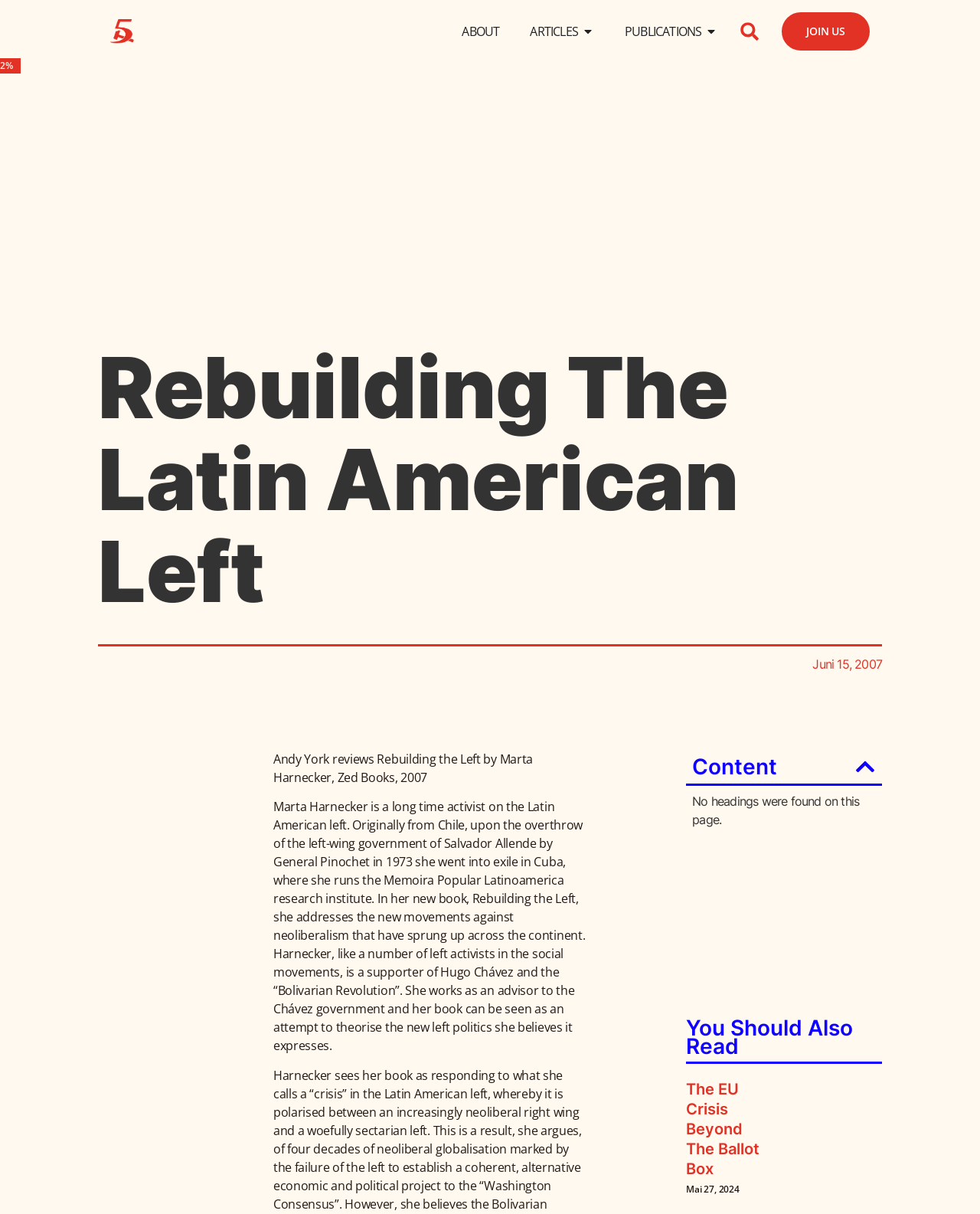Determine the bounding box coordinates of the clickable area required to perform the following instruction: "Read the article from Juni 15, 2007". The coordinates should be represented as four float numbers between 0 and 1: [left, top, right, bottom].

[0.829, 0.539, 0.9, 0.555]